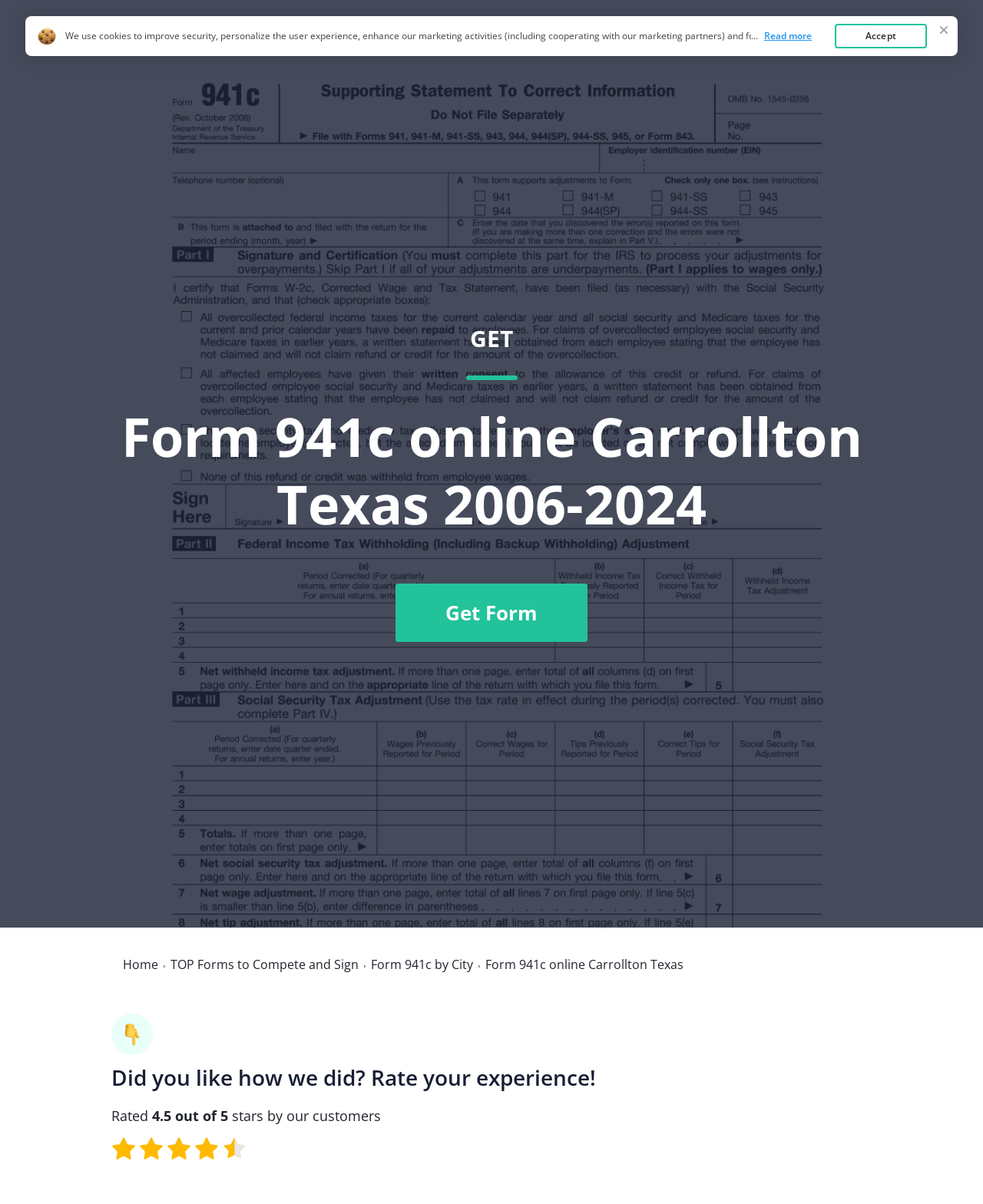Locate the headline of the webpage and generate its content.

Form 941c online Carrollton Texas 2006-2024